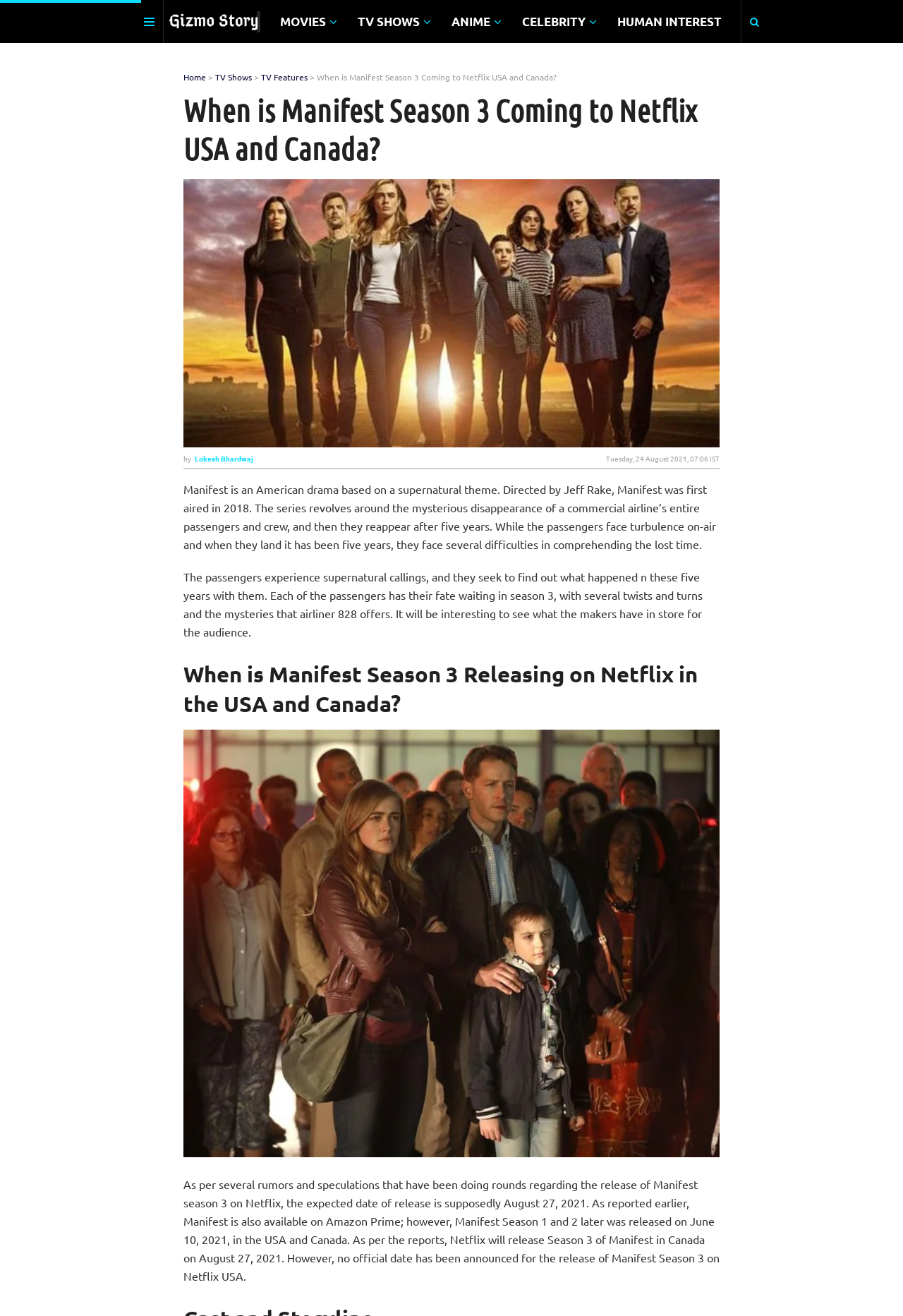Determine the bounding box coordinates for the HTML element described here: "Source: Amazon Prime Video".

[0.203, 0.136, 0.797, 0.34]